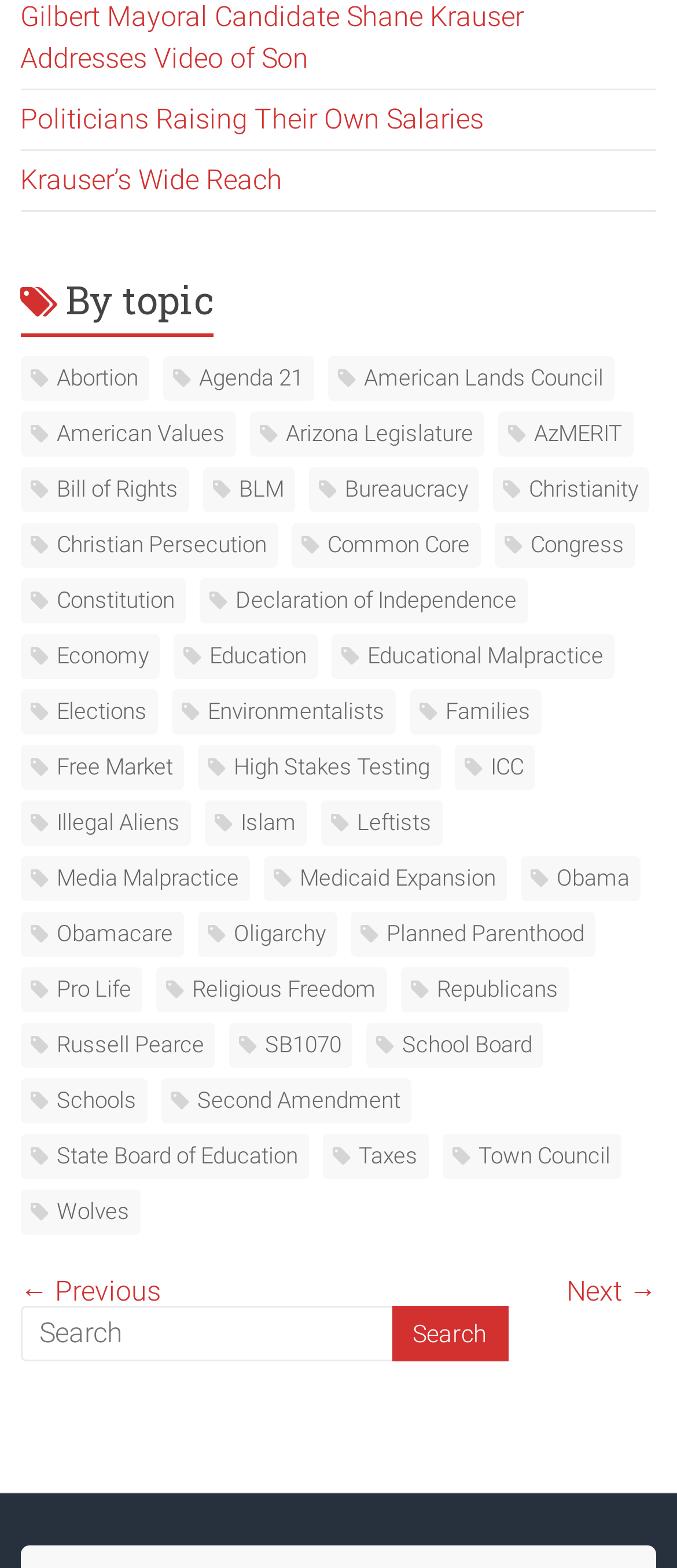What is the function of the '← Previous' and 'Next →' links?
Give a one-word or short phrase answer based on the image.

To navigate pages